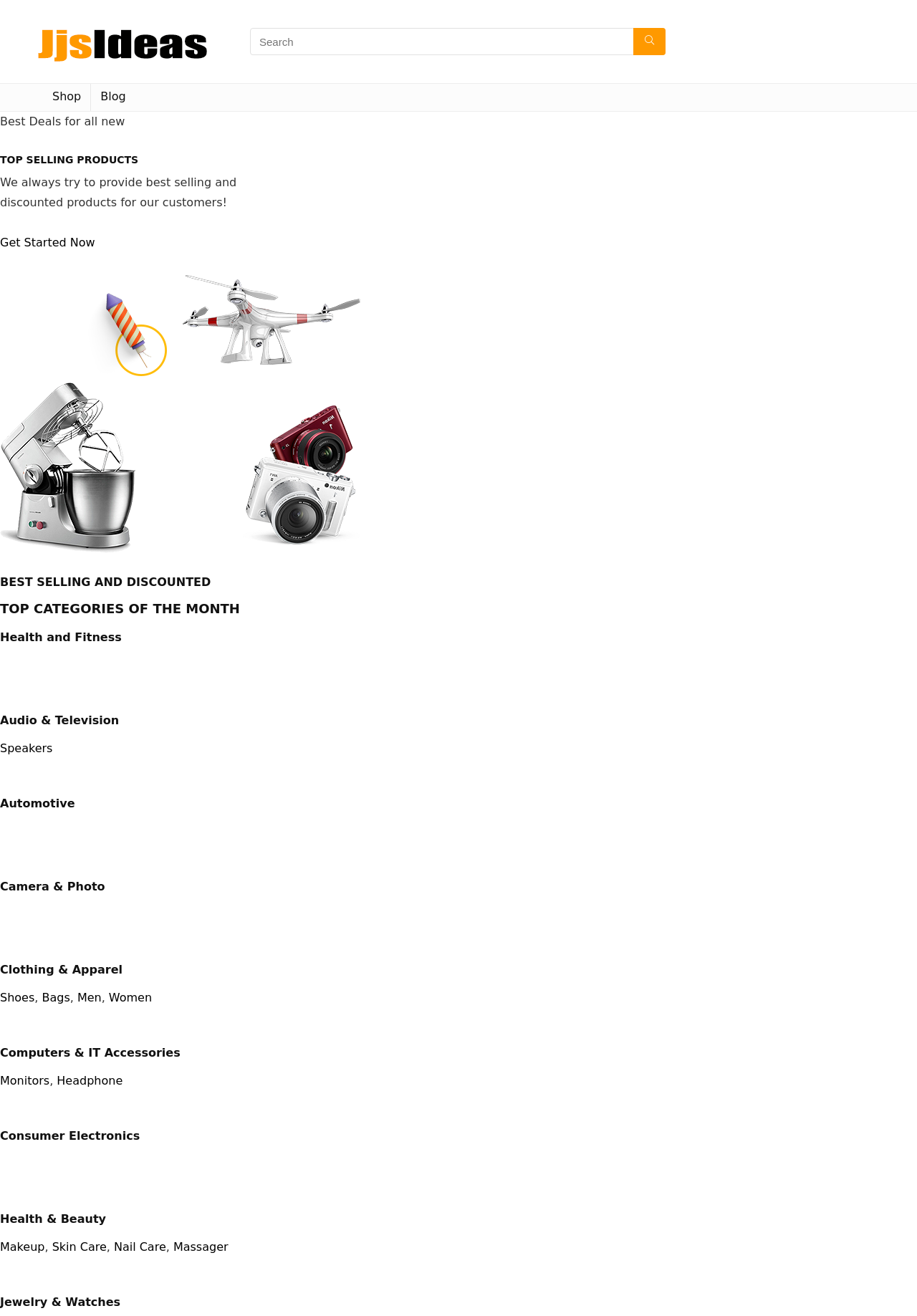What can be searched on this website?
Please provide a comprehensive and detailed answer to the question.

The search bar is provided on the top-right corner of the webpage, and based on the content of the webpage, it can be inferred that users can search for products on this website.